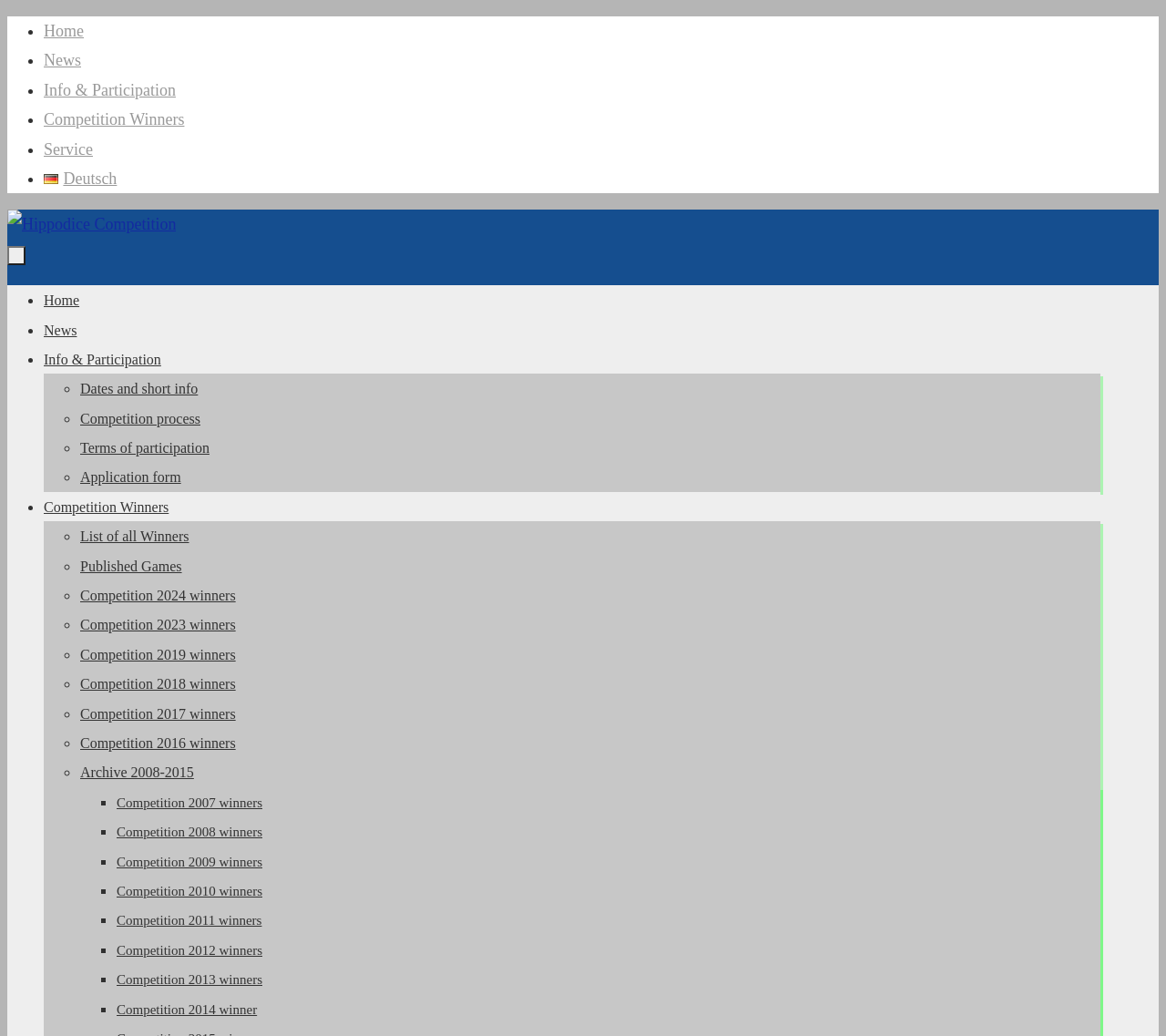Please find and generate the text of the main header of the webpage.

Winners 2015: Details